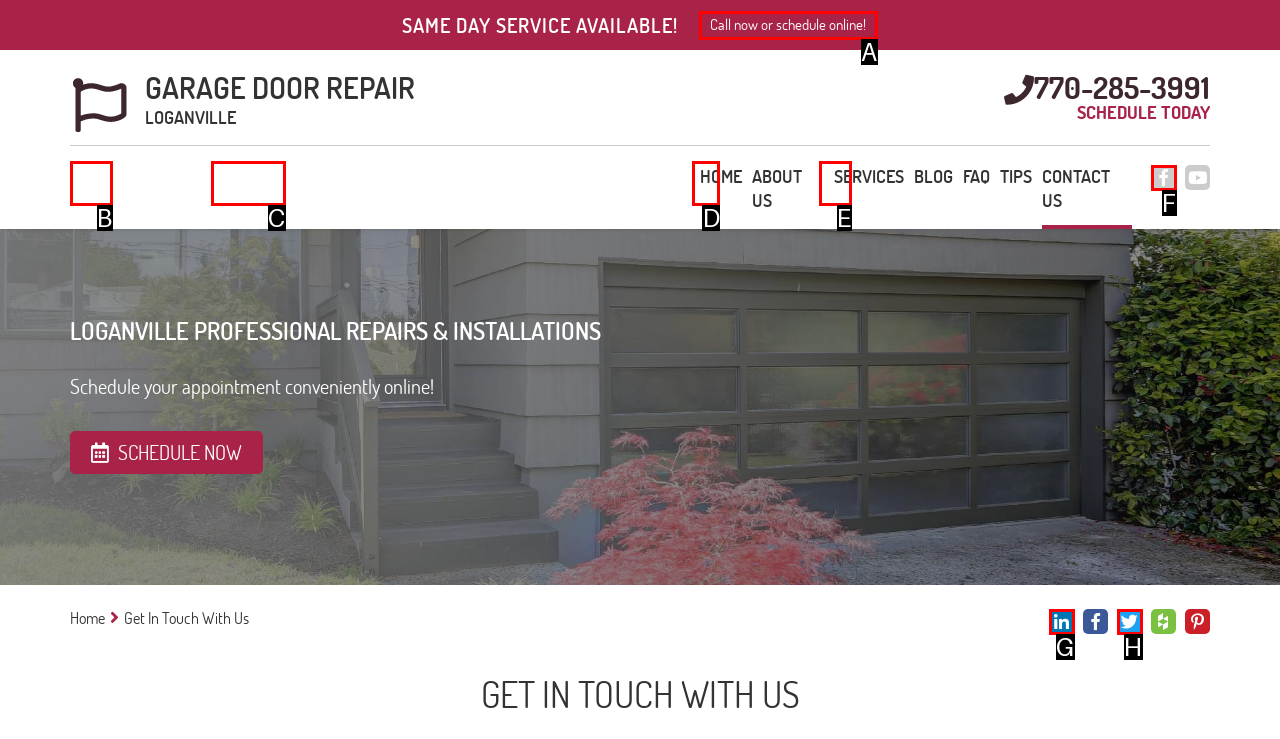Given the description: About us, identify the matching option. Answer with the corresponding letter.

C